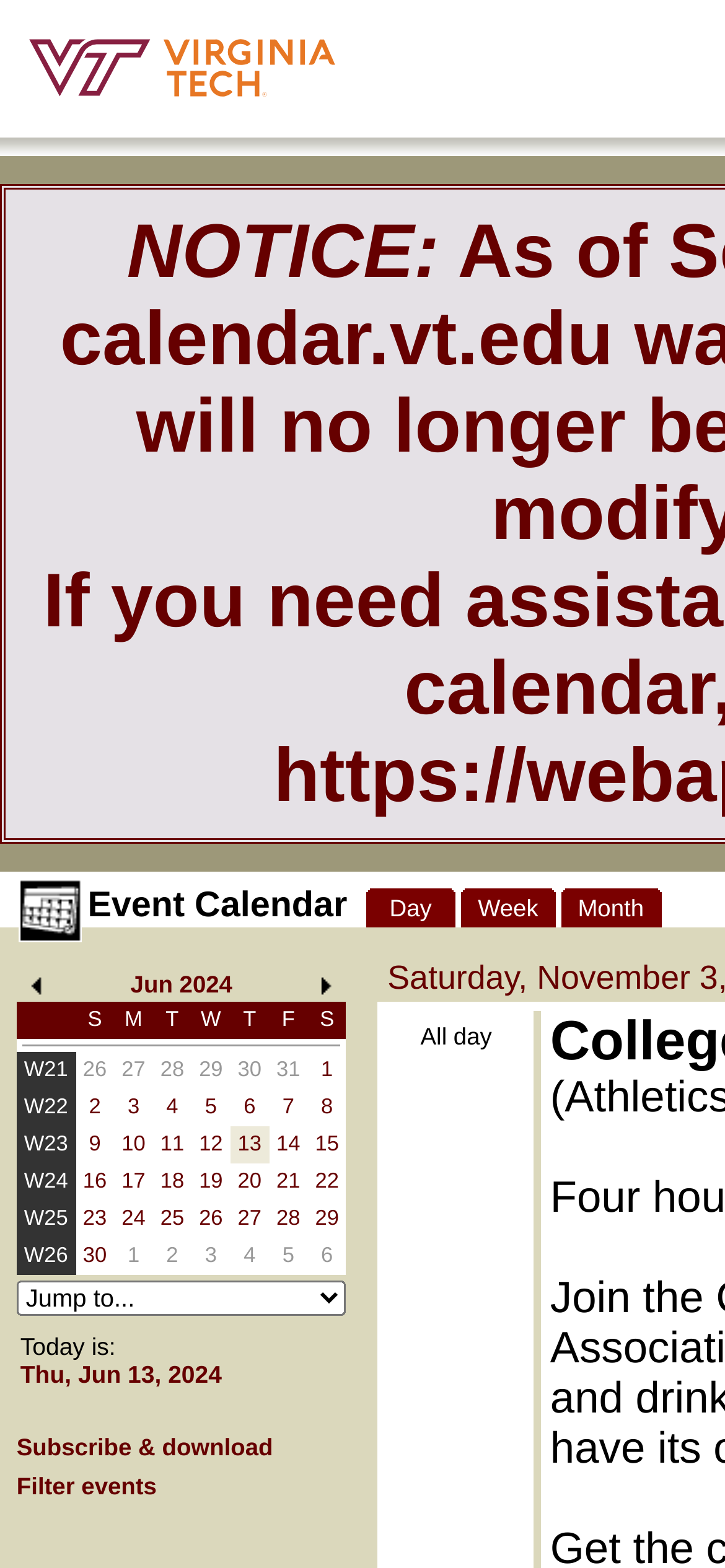Please pinpoint the bounding box coordinates for the region I should click to adhere to this instruction: "Click the Virginia Tech logo".

[0.038, 0.049, 0.464, 0.066]